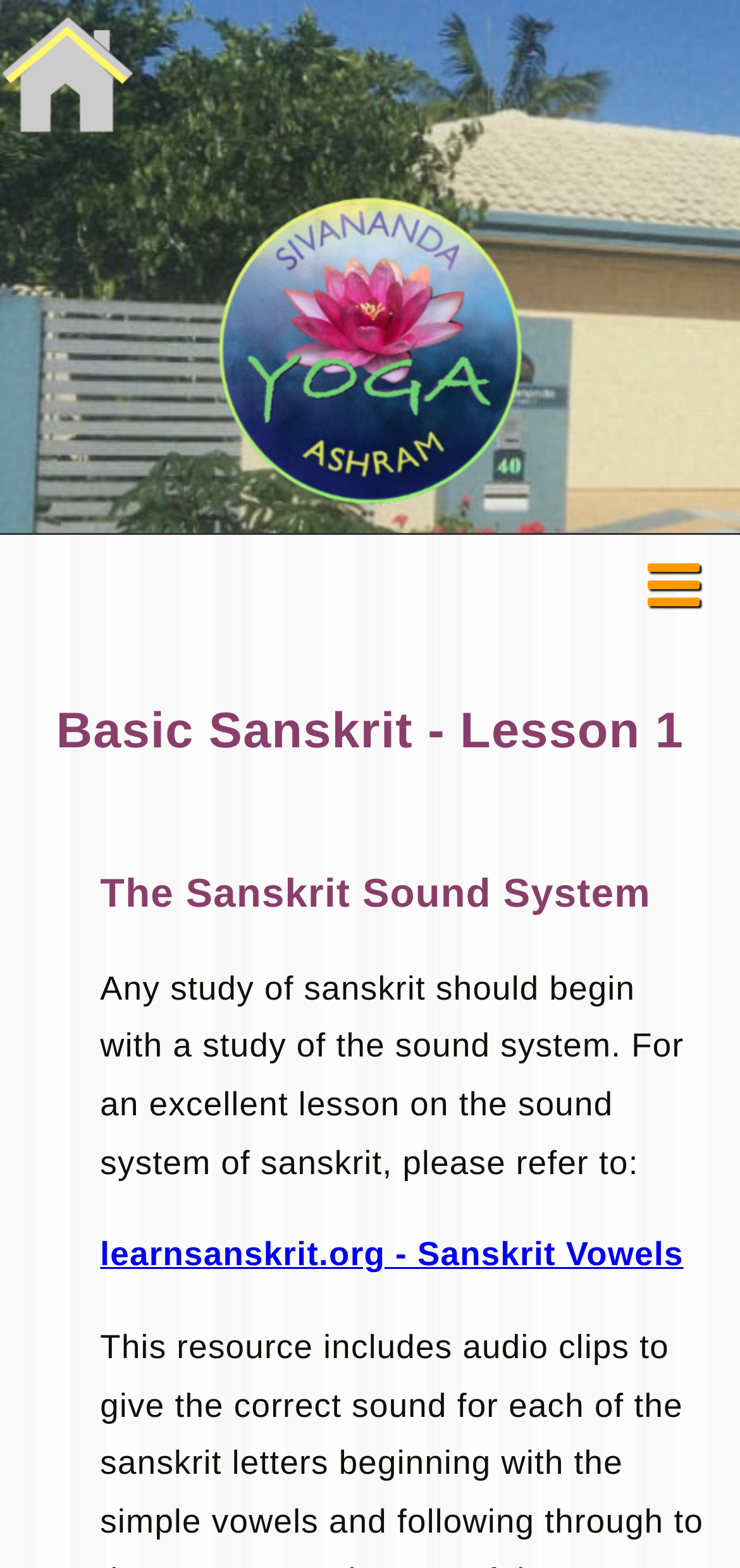Utilize the details in the image to give a detailed response to the question: Is there a menu on the webpage?

The webpage contains a link labeled '≡ Menu', which indicates the presence of a menu that can be accessed by clicking on it.